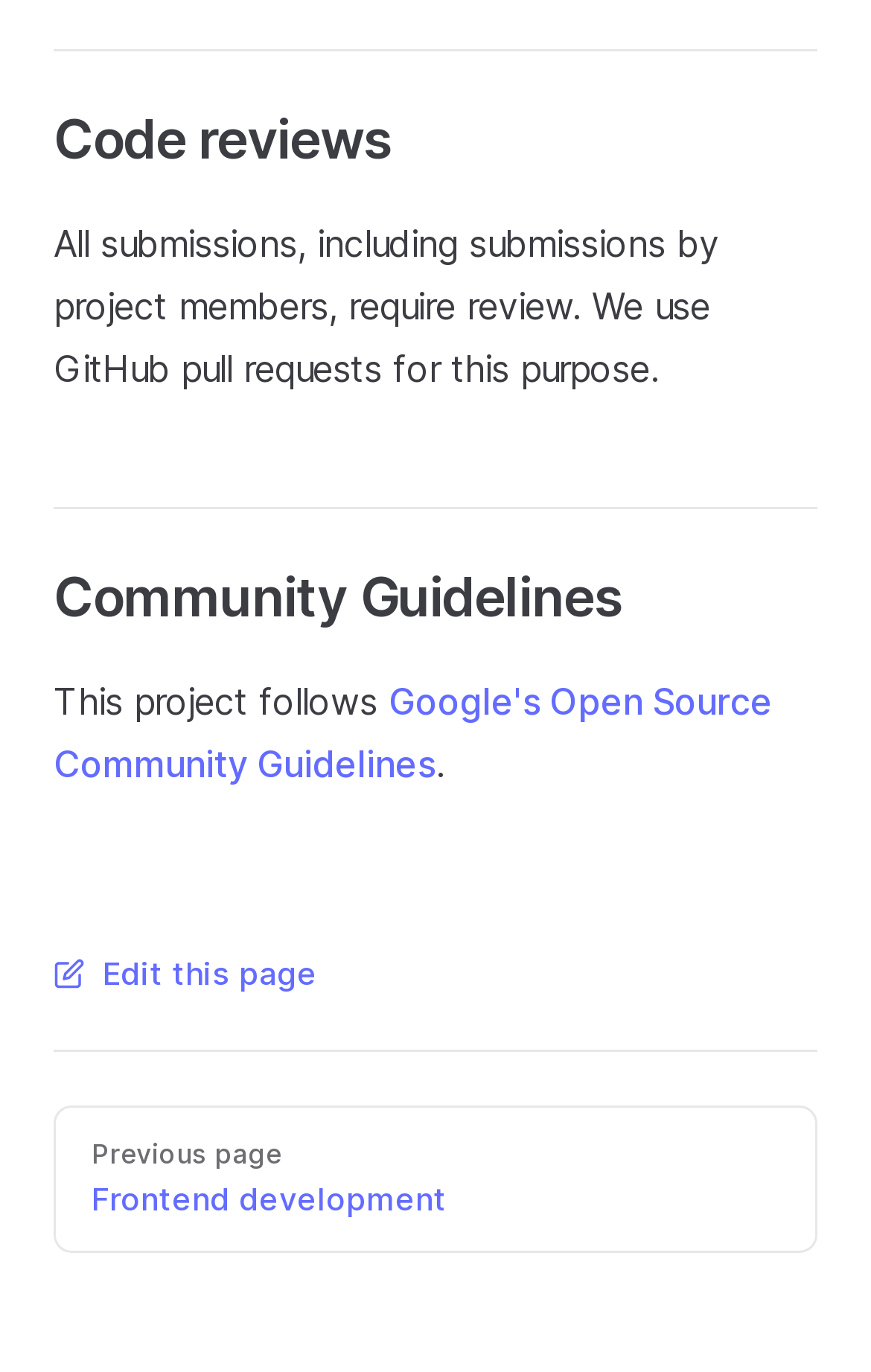What is the topic of the previous page?
Craft a detailed and extensive response to the question.

The webpage has a link to the 'Previous page' which is related to 'Frontend development', indicating that the previous page is about frontend development.